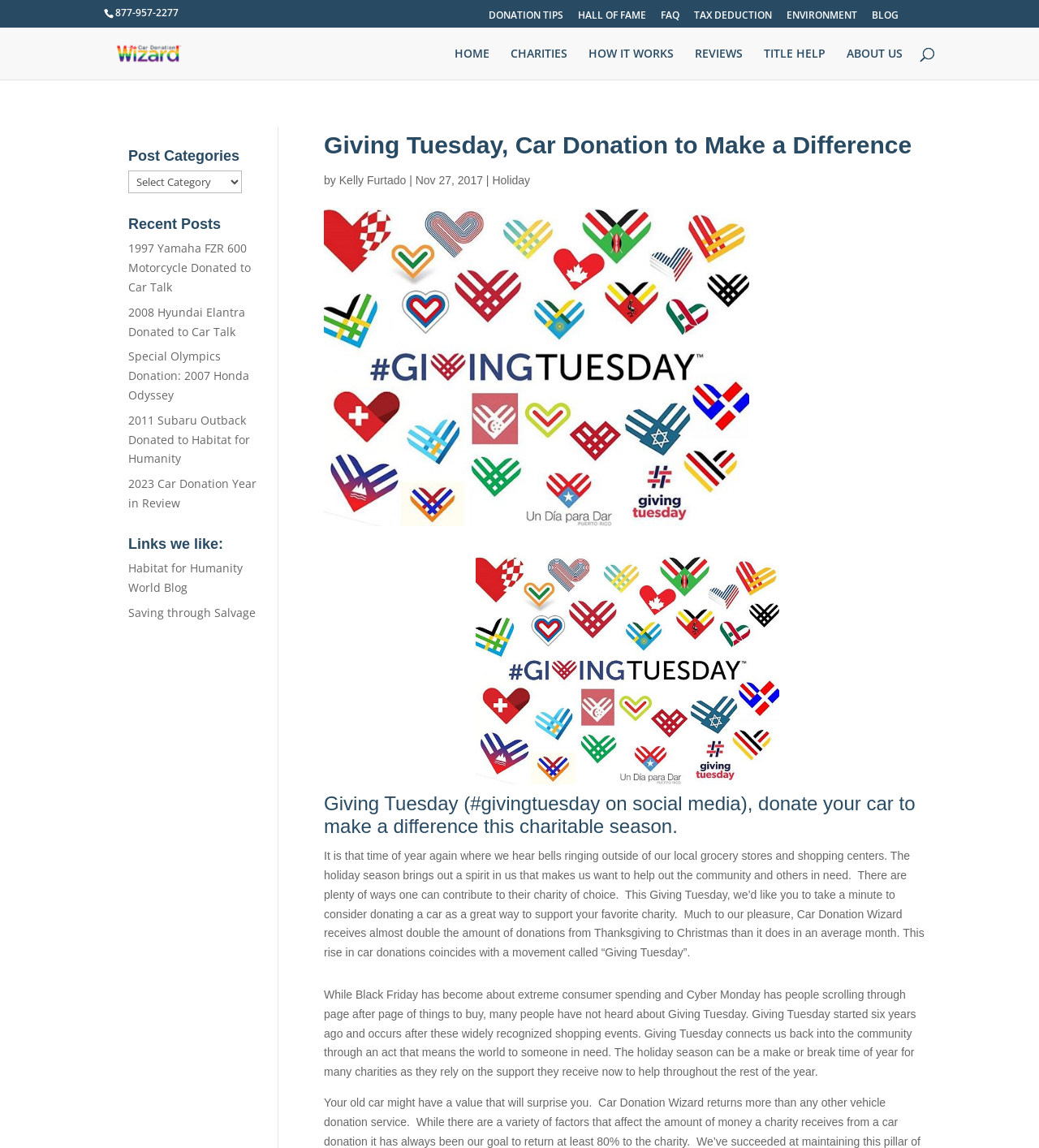Determine the bounding box coordinates of the element that should be clicked to execute the following command: "Learn about how it works".

[0.566, 0.042, 0.648, 0.069]